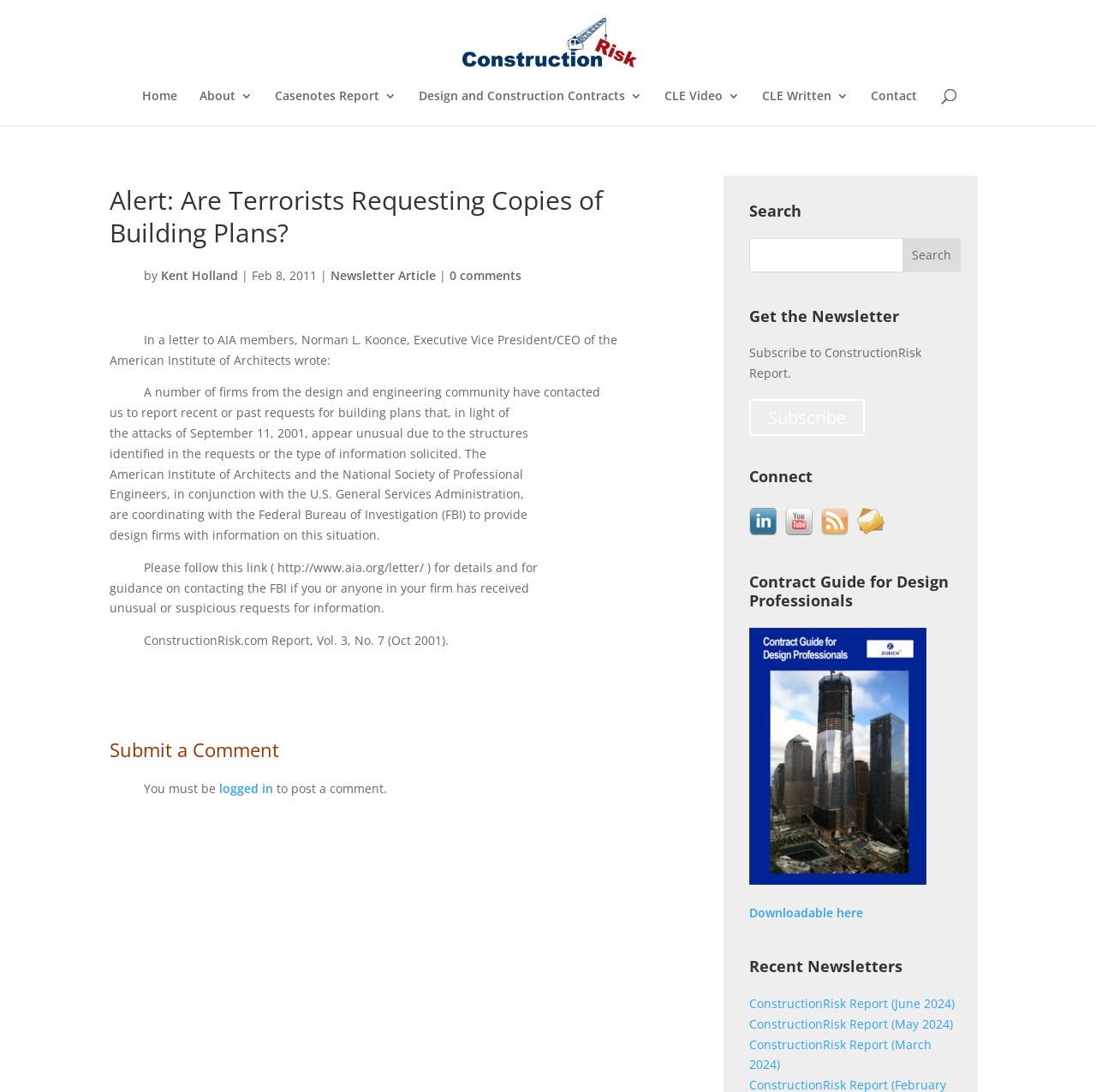What social media platforms can users connect with?
Look at the screenshot and provide an in-depth answer.

I found the social media platforms by looking at the section with the heading 'Connect' which contains link elements with the text 'LinkedIn', 'YouTube', 'RSS', and 'E-mail'.